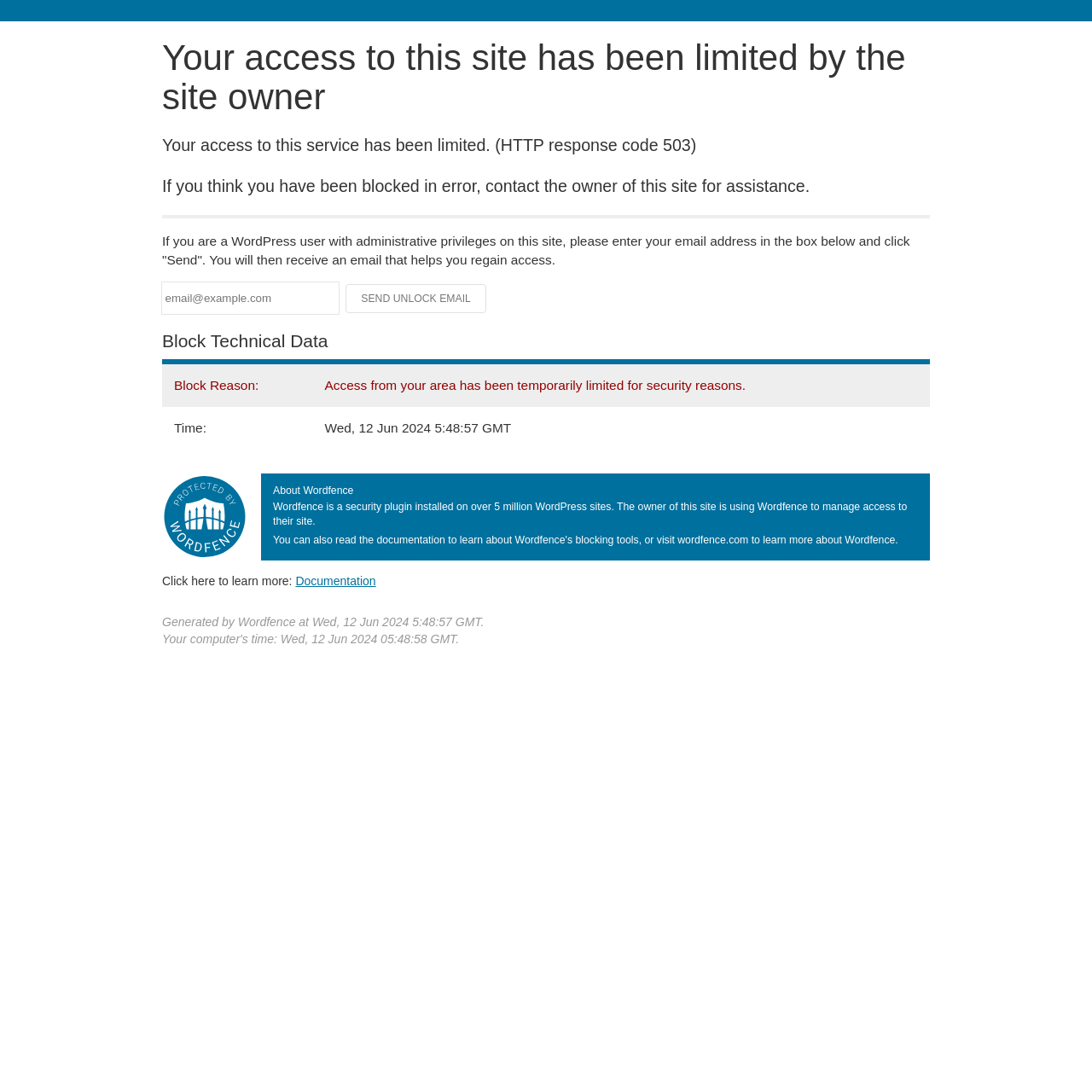Describe all visible elements and their arrangement on the webpage.

This webpage appears to be a blocked access page, indicating that the user's access to the site has been limited by the site owner. At the top of the page, there is a heading that displays the same message. Below this heading, there are three paragraphs of text explaining the reason for the block, how to regain access, and what to do if you are a WordPress user with administrative privileges.

A horizontal separator line divides the top section from the rest of the page. Below the separator, there is a text box where users can enter their email address to receive an unlock email, accompanied by a "Send Unlock Email" button. 

Further down the page, there is a section titled "Block Technical Data" that contains a table with two rows. The table displays the block reason and the time of the block. 

To the right of the table, there is an image. Below the image, there is a heading "About Wordfence" followed by a paragraph of text describing what Wordfence is and its purpose. 

At the bottom of the page, there are two more paragraphs of text. One provides a link to learn more about Wordfence, and the other displays the generation time of the page by Wordfence.